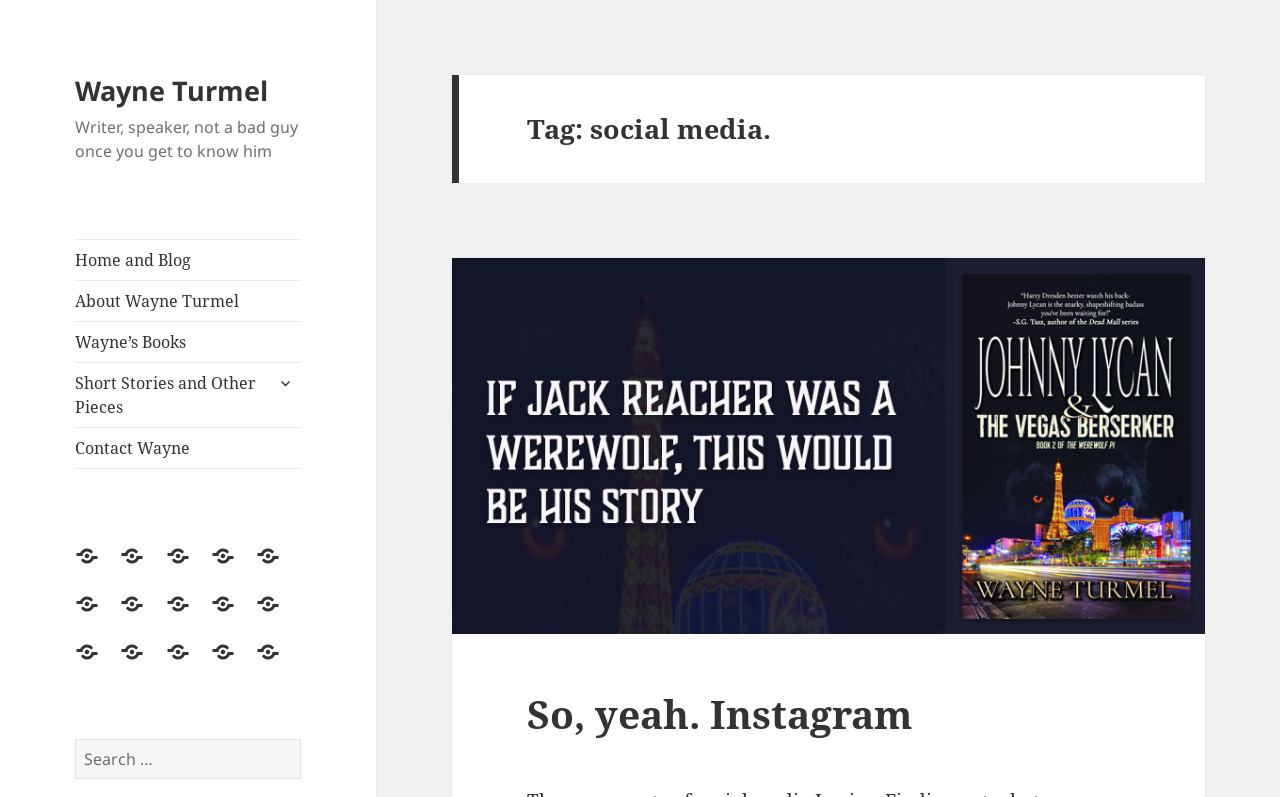Find the bounding box coordinates for the area you need to click to carry out the instruction: "Click on the 'Home and Blog' link". The coordinates should be four float numbers between 0 and 1, indicated as [left, top, right, bottom].

[0.059, 0.301, 0.235, 0.351]